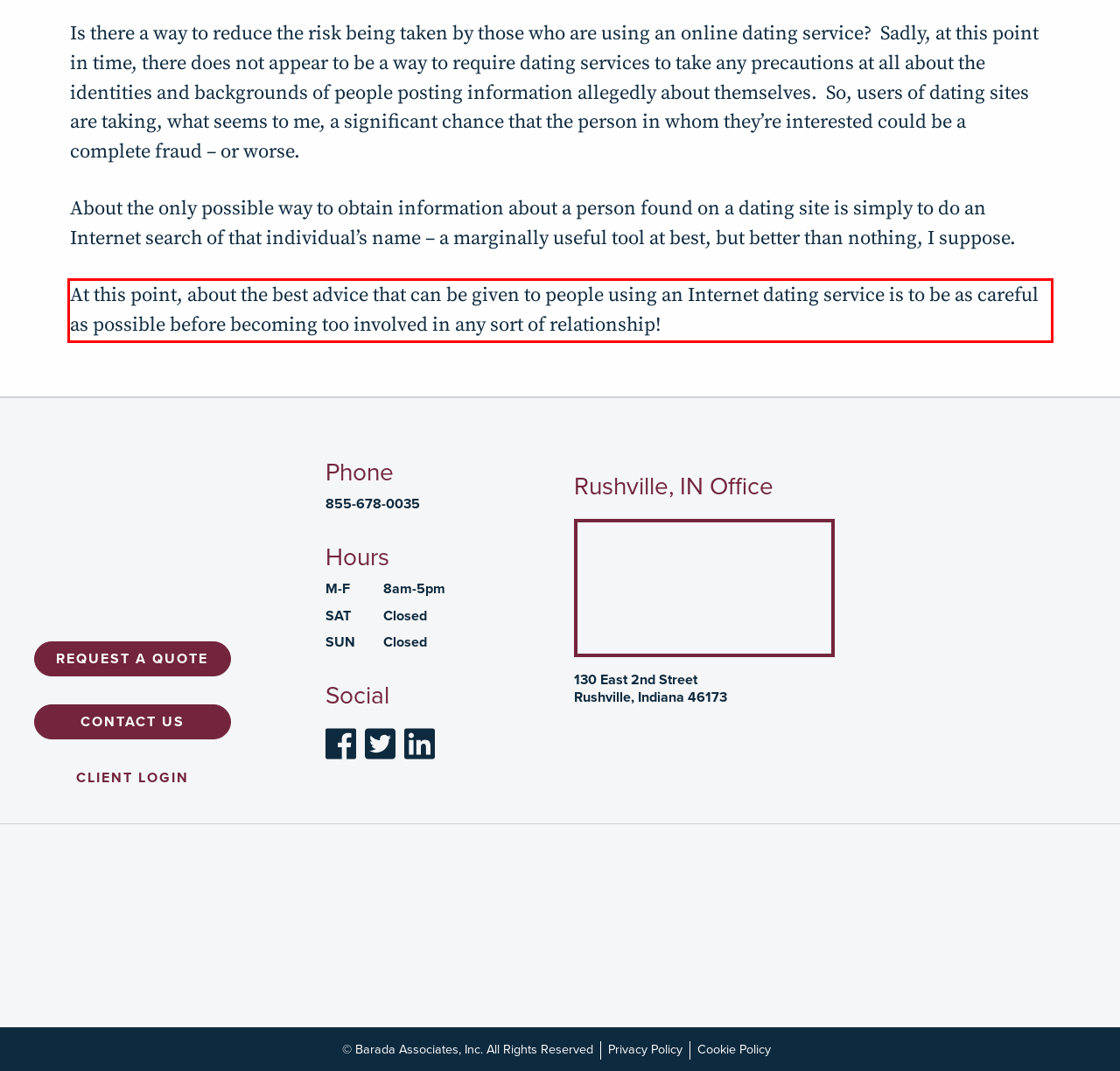You have a screenshot of a webpage where a UI element is enclosed in a red rectangle. Perform OCR to capture the text inside this red rectangle.

At this point, about the best advice that can be given to people using an Internet dating service is to be as careful as possible before becoming too involved in any sort of relationship!